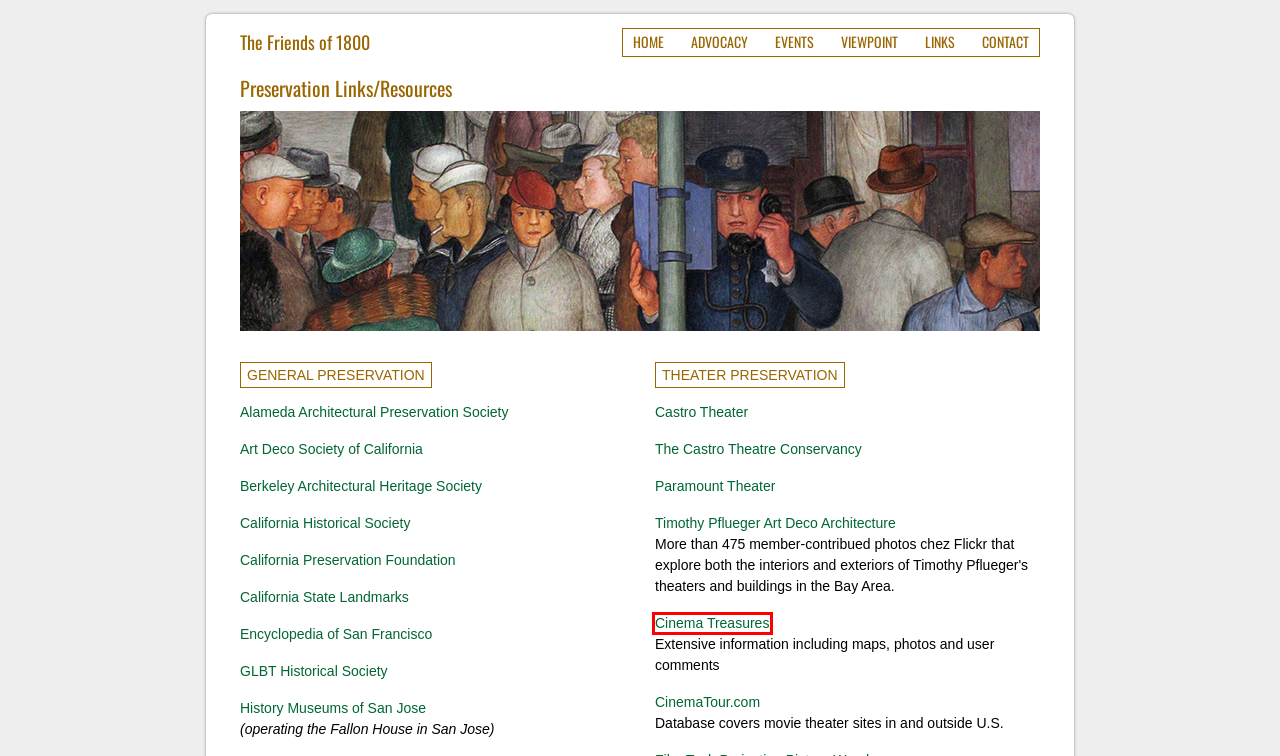Look at the screenshot of a webpage where a red bounding box surrounds a UI element. Your task is to select the best-matching webpage description for the new webpage after you click the element within the bounding box. The available options are:
A. Coming Soon
B. BAHA :: Berkeley Architectural Heritage Association
C. Cinema Treasures
D. Home - History San Jose
E. Artdecosociety - Informasi Daftar Slot Online Resmi 2024
F. California State Historical Landmarks
G. CinemaTour.com
H. Alameda Architectural Preservation Society

C